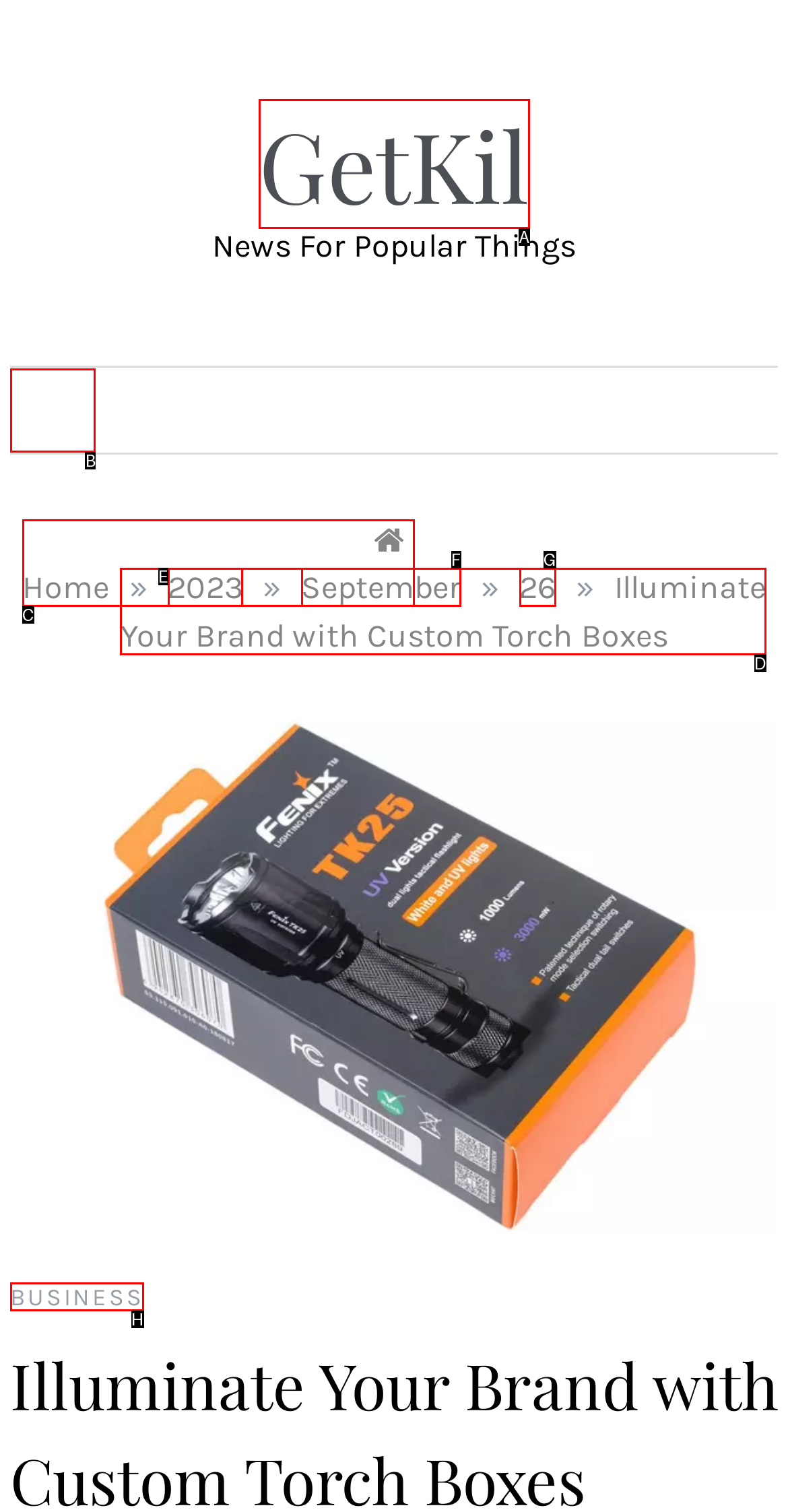Determine the letter of the element I should select to fulfill the following instruction: Click the 'MENU' button. Just provide the letter.

B